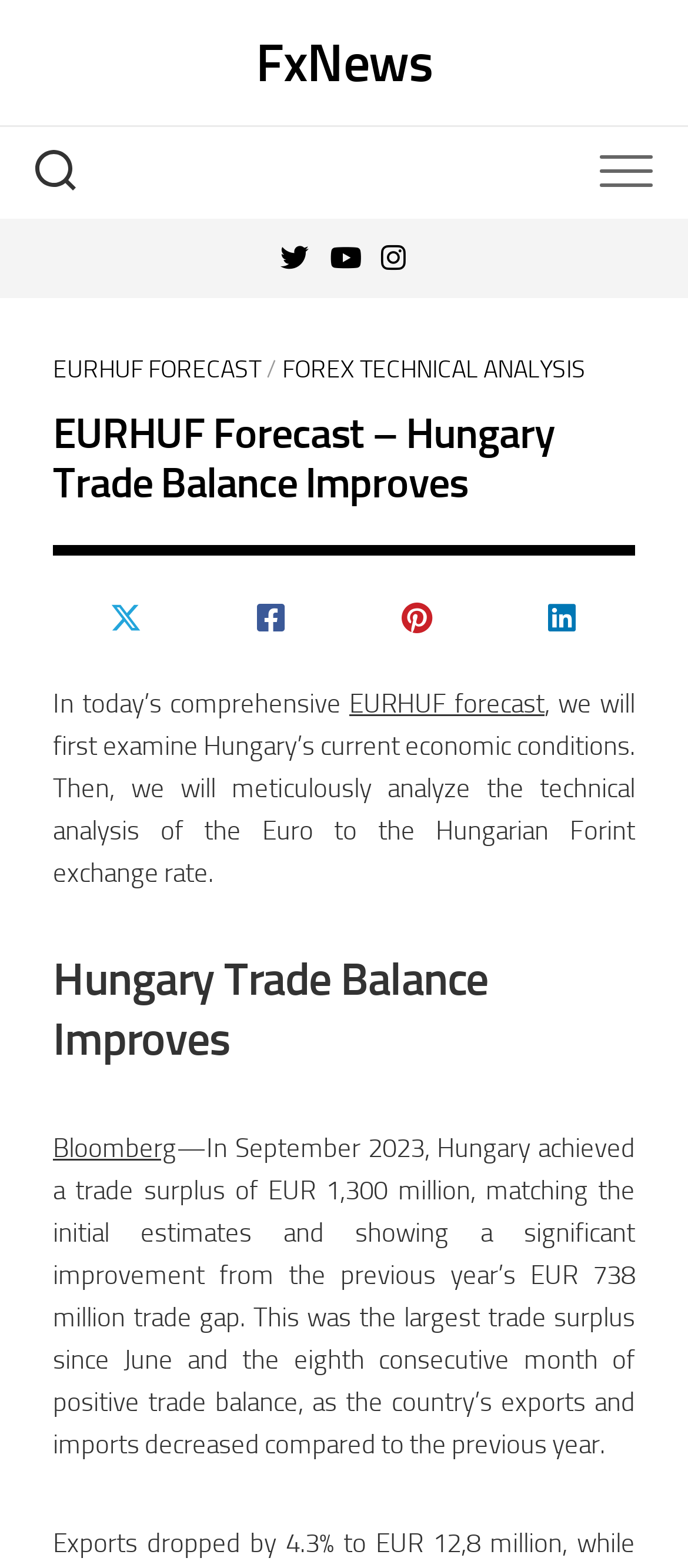Given the element description: "title="Share on Facebook"", predict the bounding box coordinates of this UI element. The coordinates must be four float numbers between 0 and 1, given as [left, top, right, bottom].

[0.288, 0.377, 0.5, 0.413]